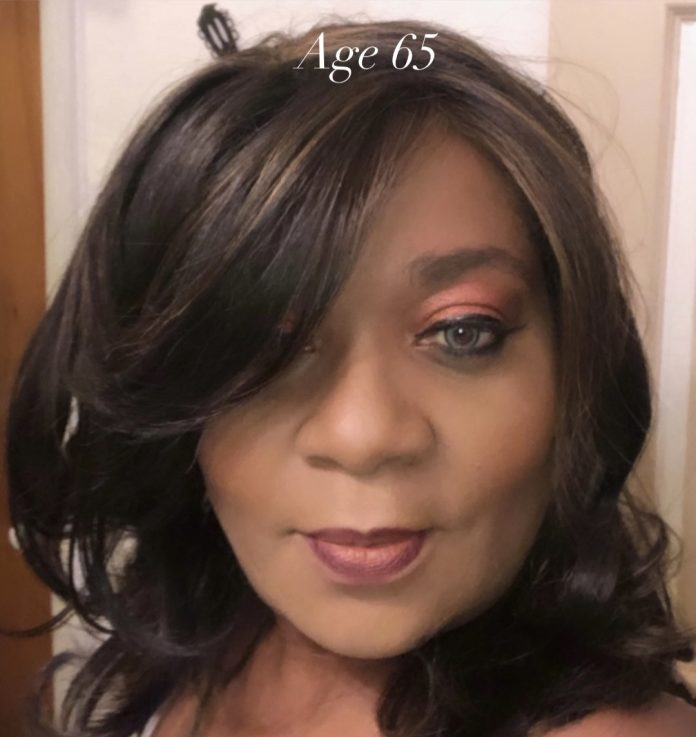Is the background of the image blurred?
Provide a thorough and detailed answer to the question.

According to the caption, the background of the image is 'softly blurred', which draws attention to the woman's joyful expression and self-assurance.